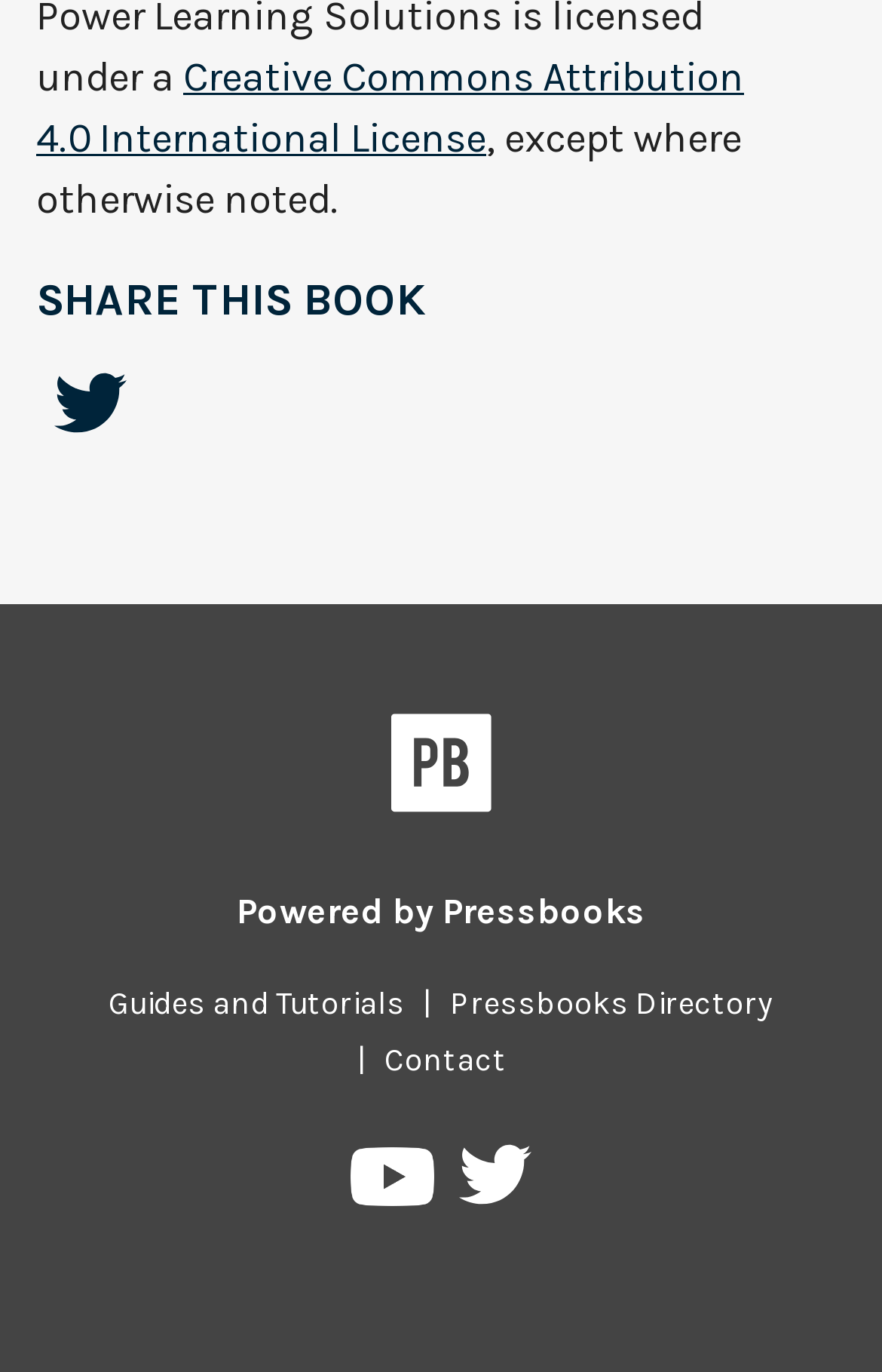How many social media platforms are linked?
Provide a well-explained and detailed answer to the question.

There are three social media platforms linked on the webpage: Twitter, YouTube, and Twitter again (which might be a different account). This can be determined by looking at the links at the bottom of the webpage.